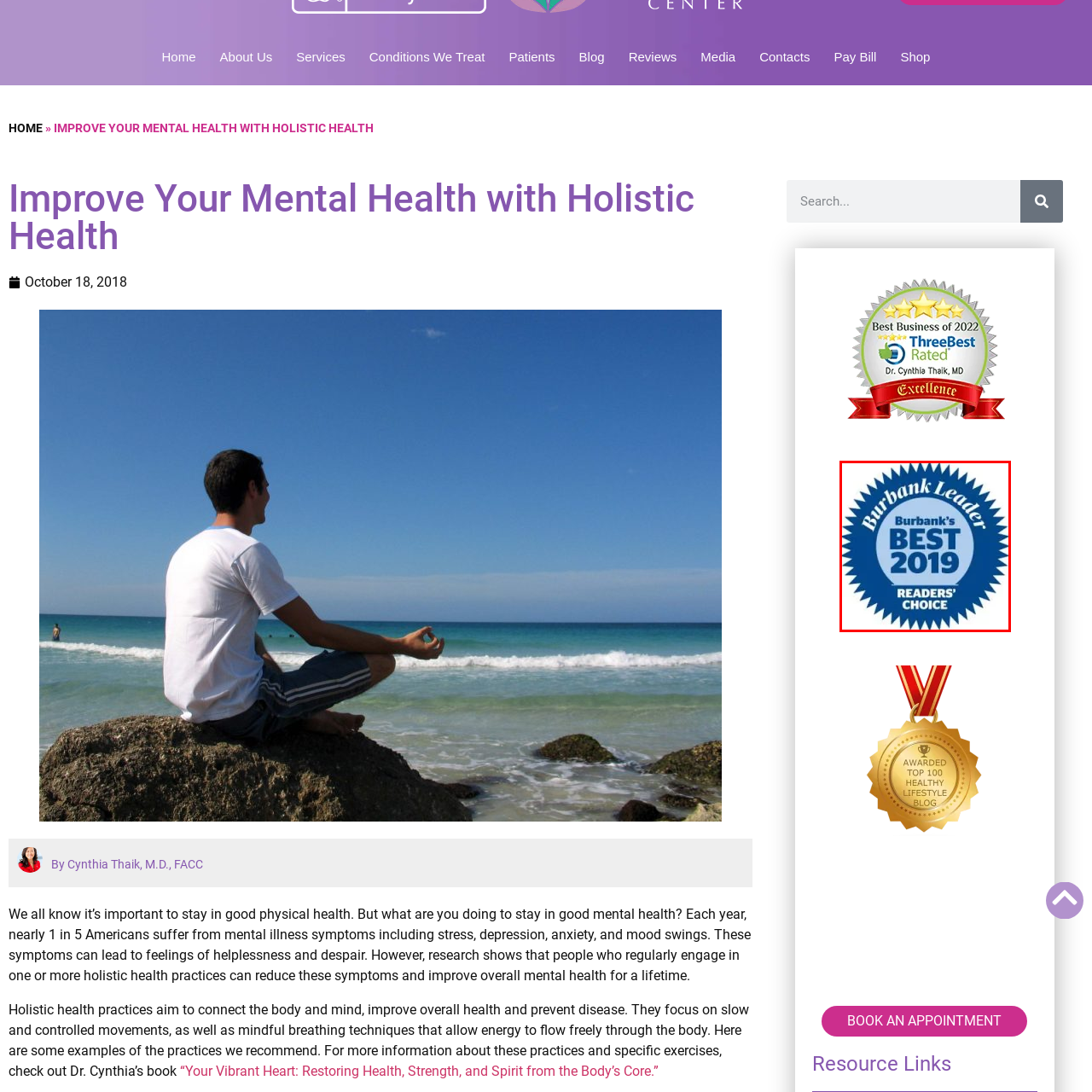What is the color of the badge?  
Concentrate on the image marked with the red box and respond with a detailed answer that is fully based on the content of the image.

The badge is a bold blue circular emblem with a starburst background, which highlights the recognition received from the Burbank Leader.